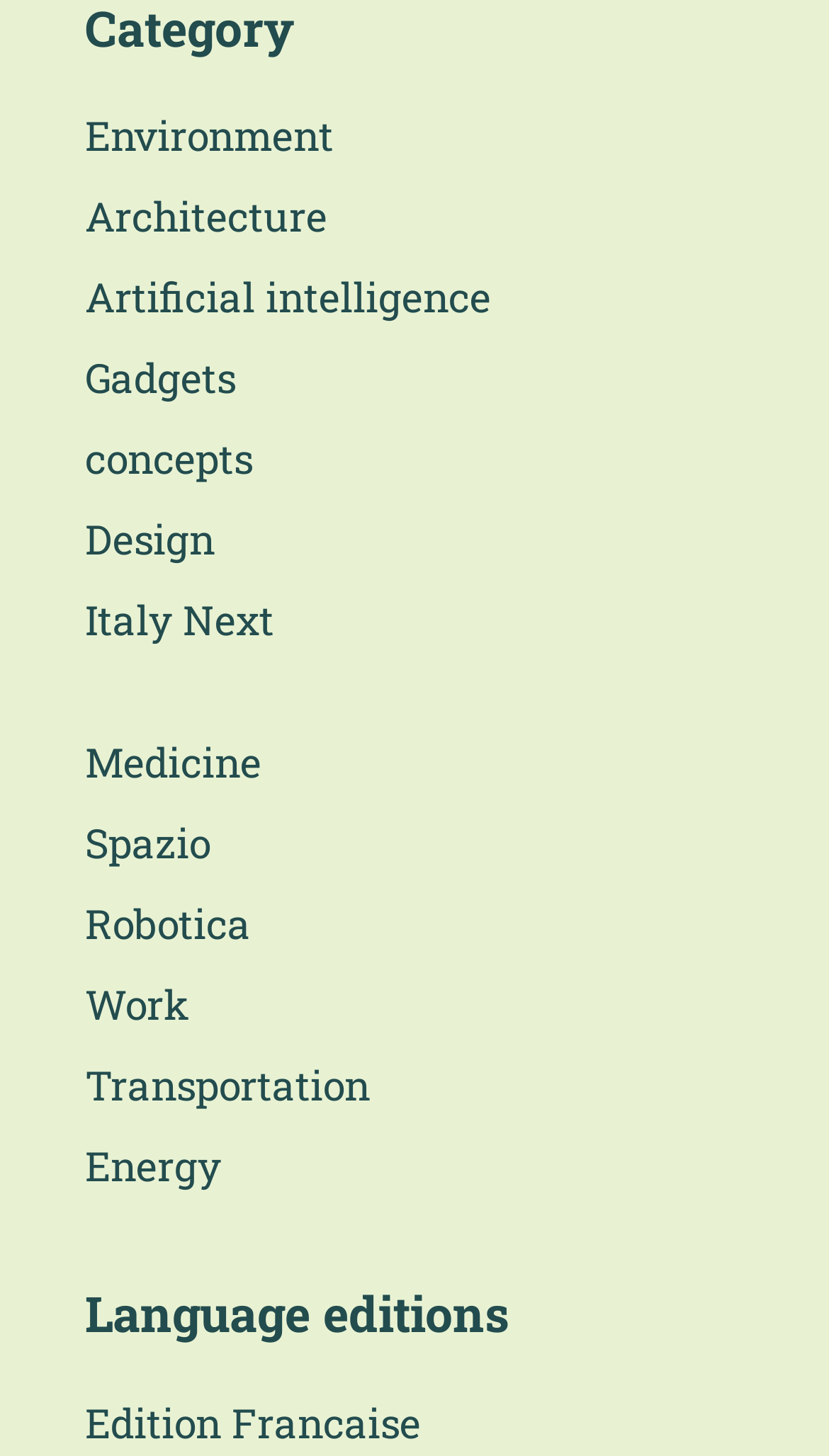Identify the bounding box for the given UI element using the description provided. Coordinates should be in the format (top-left x, top-left y, bottom-right x, bottom-right y) and must be between 0 and 1. Here is the description: concepts

[0.103, 0.295, 0.305, 0.336]